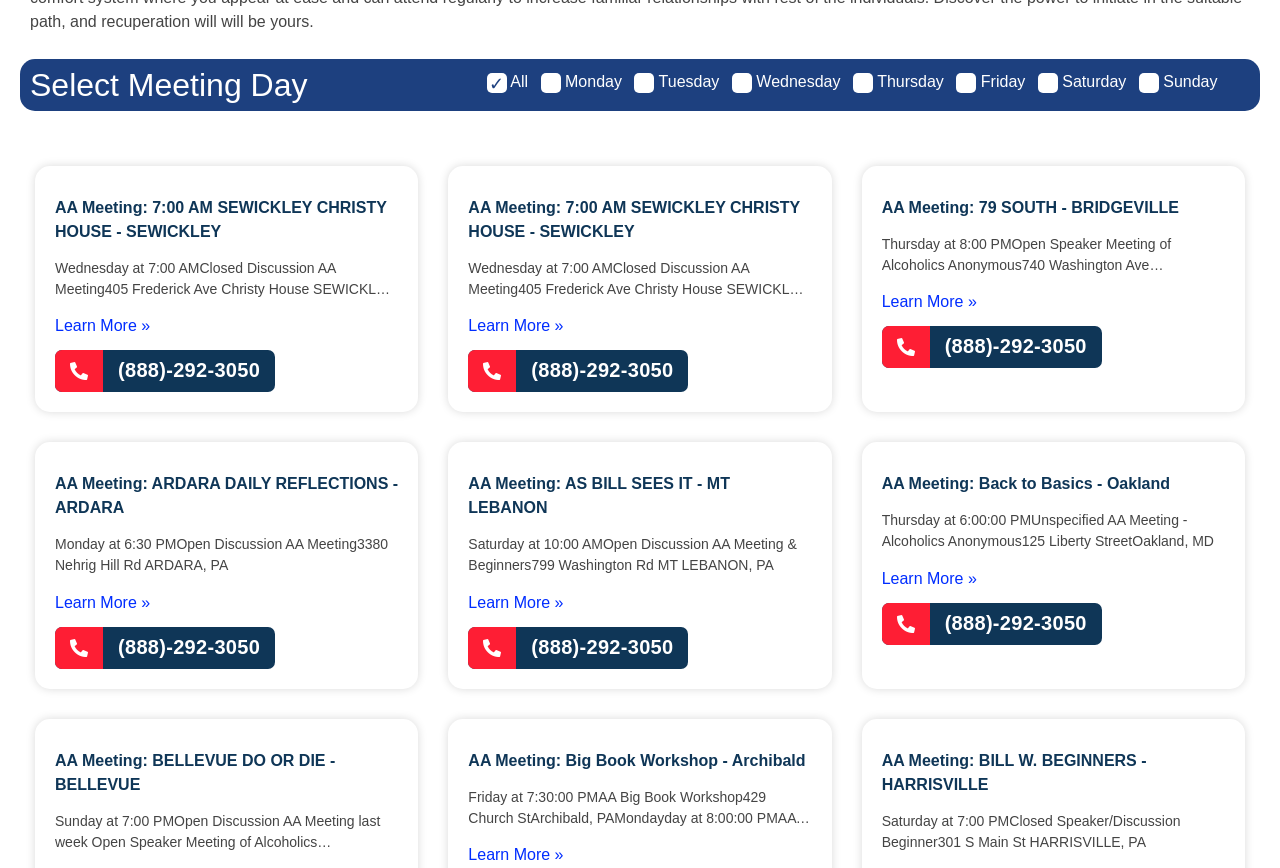Locate the bounding box for the described UI element: "What We Do". Ensure the coordinates are four float numbers between 0 and 1, formatted as [left, top, right, bottom].

None